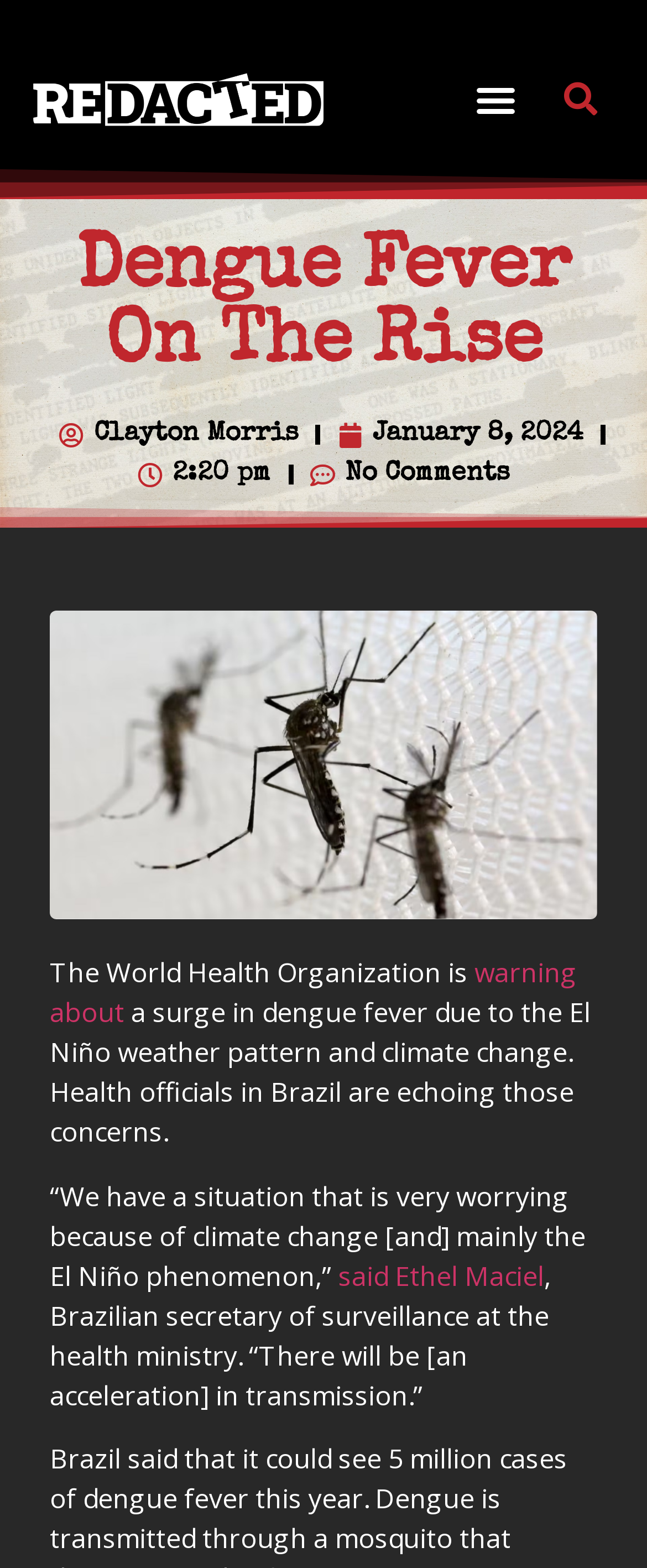For the following element description, predict the bounding box coordinates in the format (top-left x, top-left y, bottom-right x, bottom-right y). All values should be floating point numbers between 0 and 1. Description: Search

[0.846, 0.042, 0.949, 0.085]